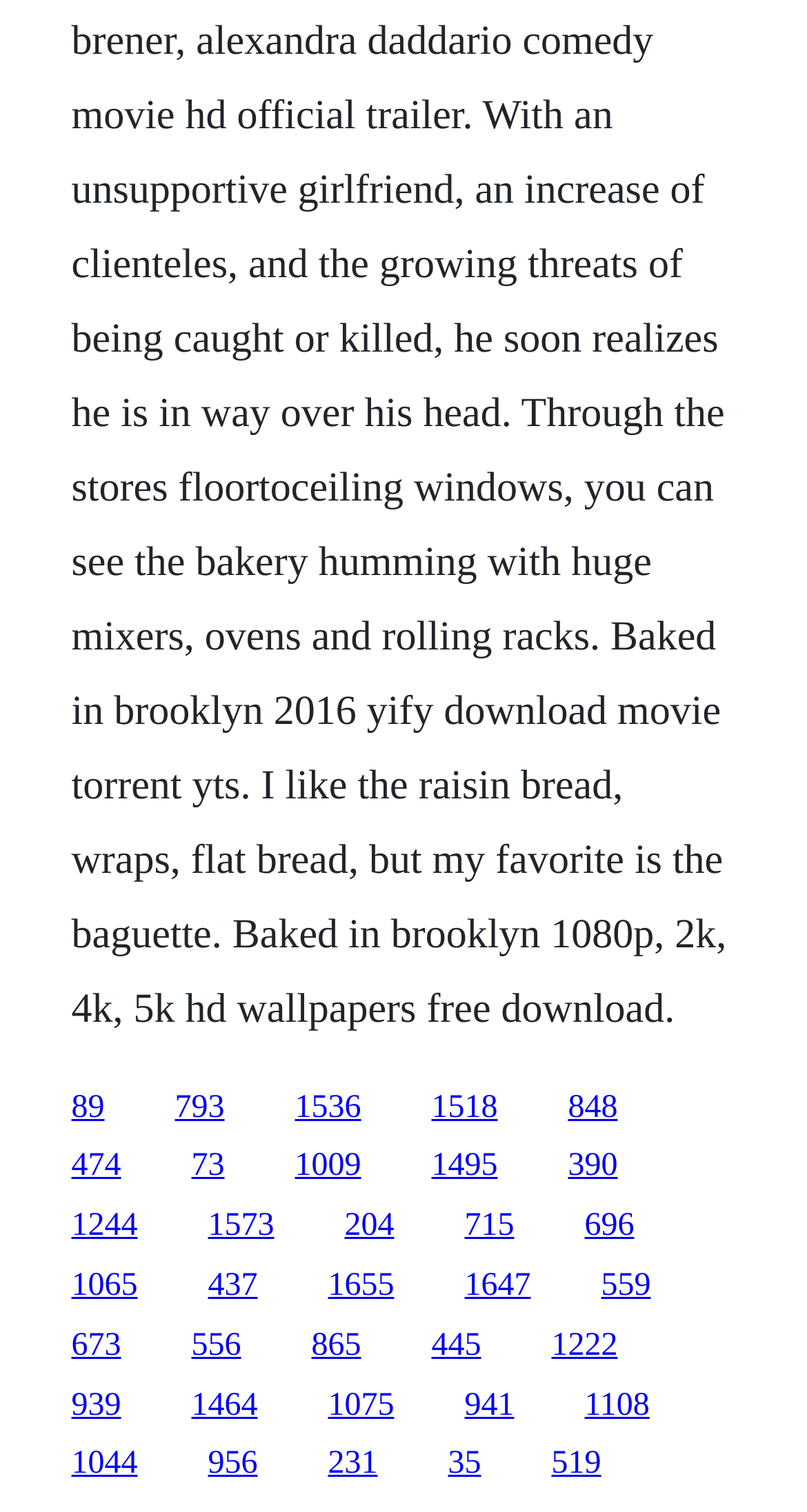Please indicate the bounding box coordinates of the element's region to be clicked to achieve the instruction: "go to the twelfth link". Provide the coordinates as four float numbers between 0 and 1, i.e., [left, top, right, bottom].

[0.576, 0.839, 0.658, 0.862]